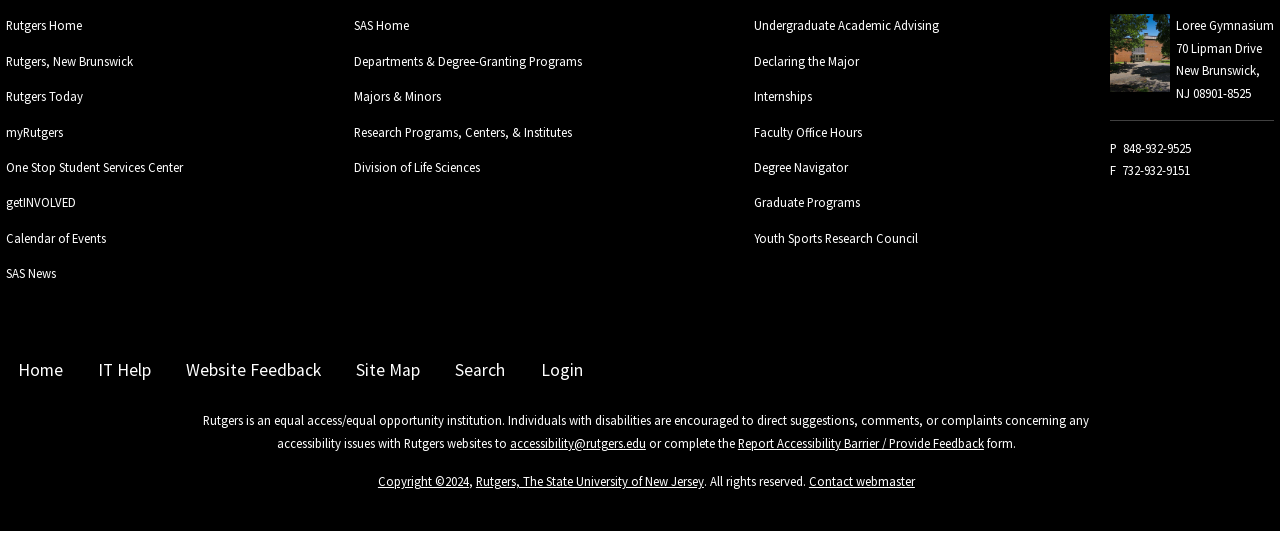Extract the bounding box coordinates for the UI element described by the text: "Login". The coordinates should be in the form of [left, top, right, bottom] with values between 0 and 1.

[0.422, 0.653, 0.455, 0.701]